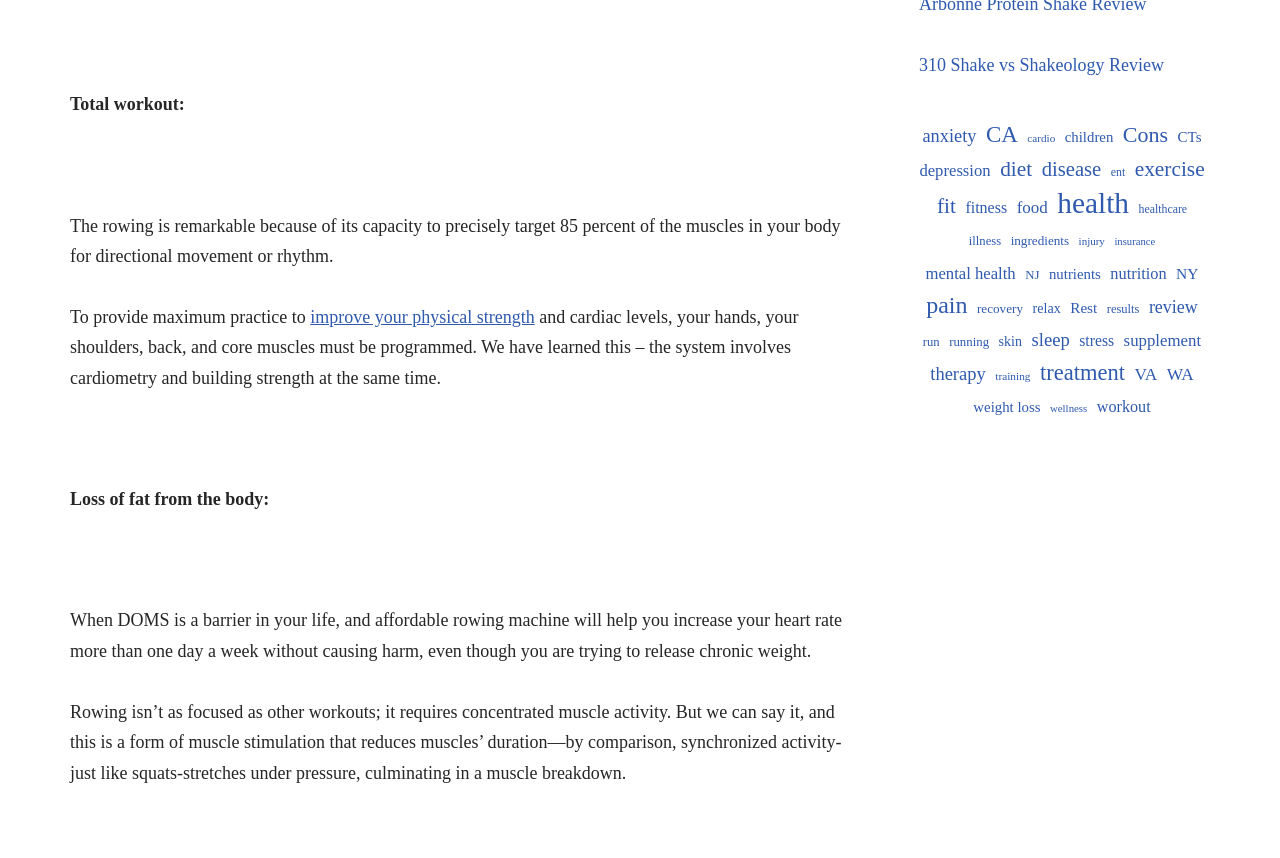Pinpoint the bounding box coordinates of the area that must be clicked to complete this instruction: "Explore the topic of anxiety".

[0.721, 0.141, 0.763, 0.177]